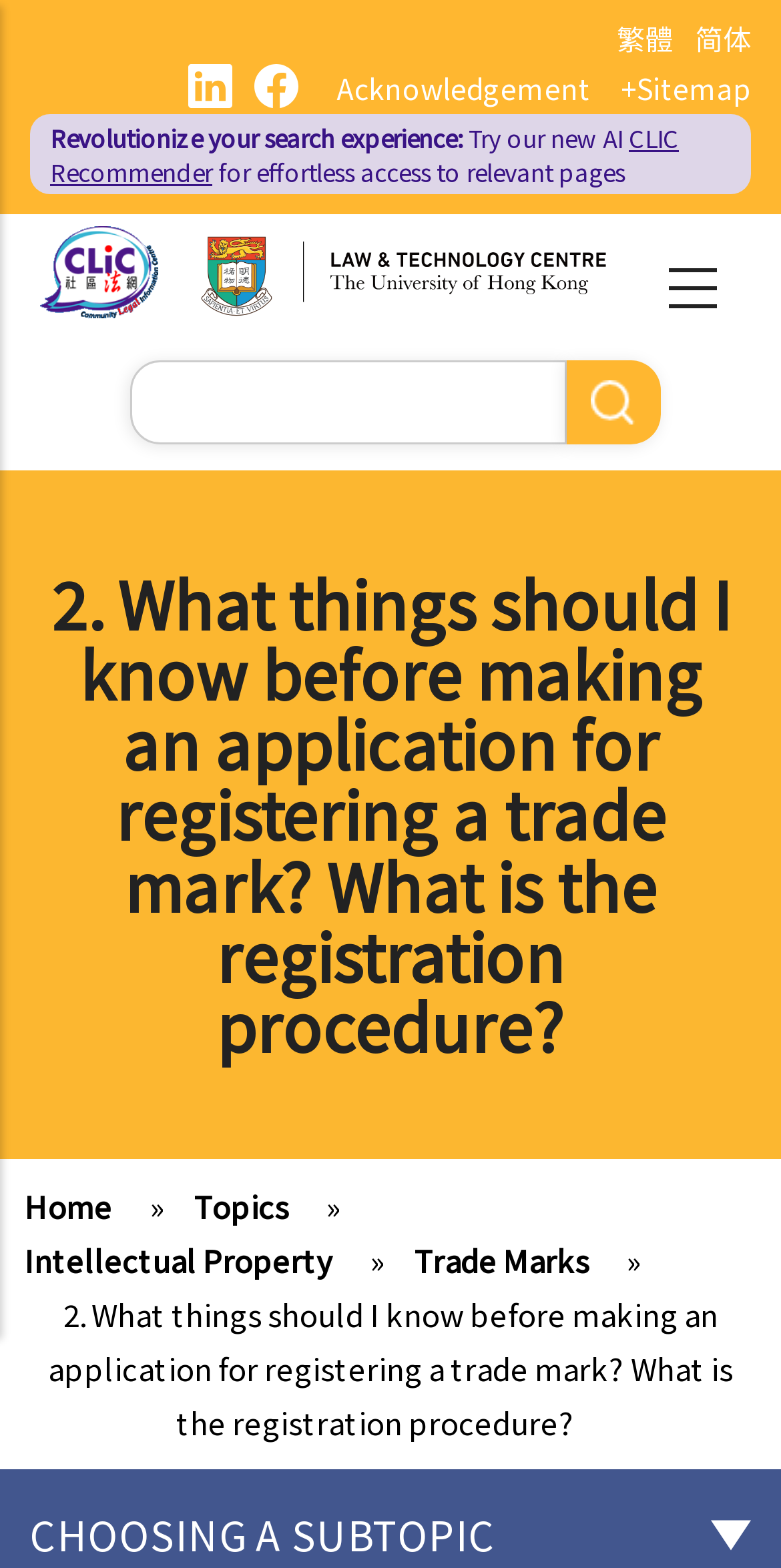Please determine the bounding box coordinates for the element that should be clicked to follow these instructions: "Click on the CLIC logo".

[0.051, 0.164, 0.227, 0.191]